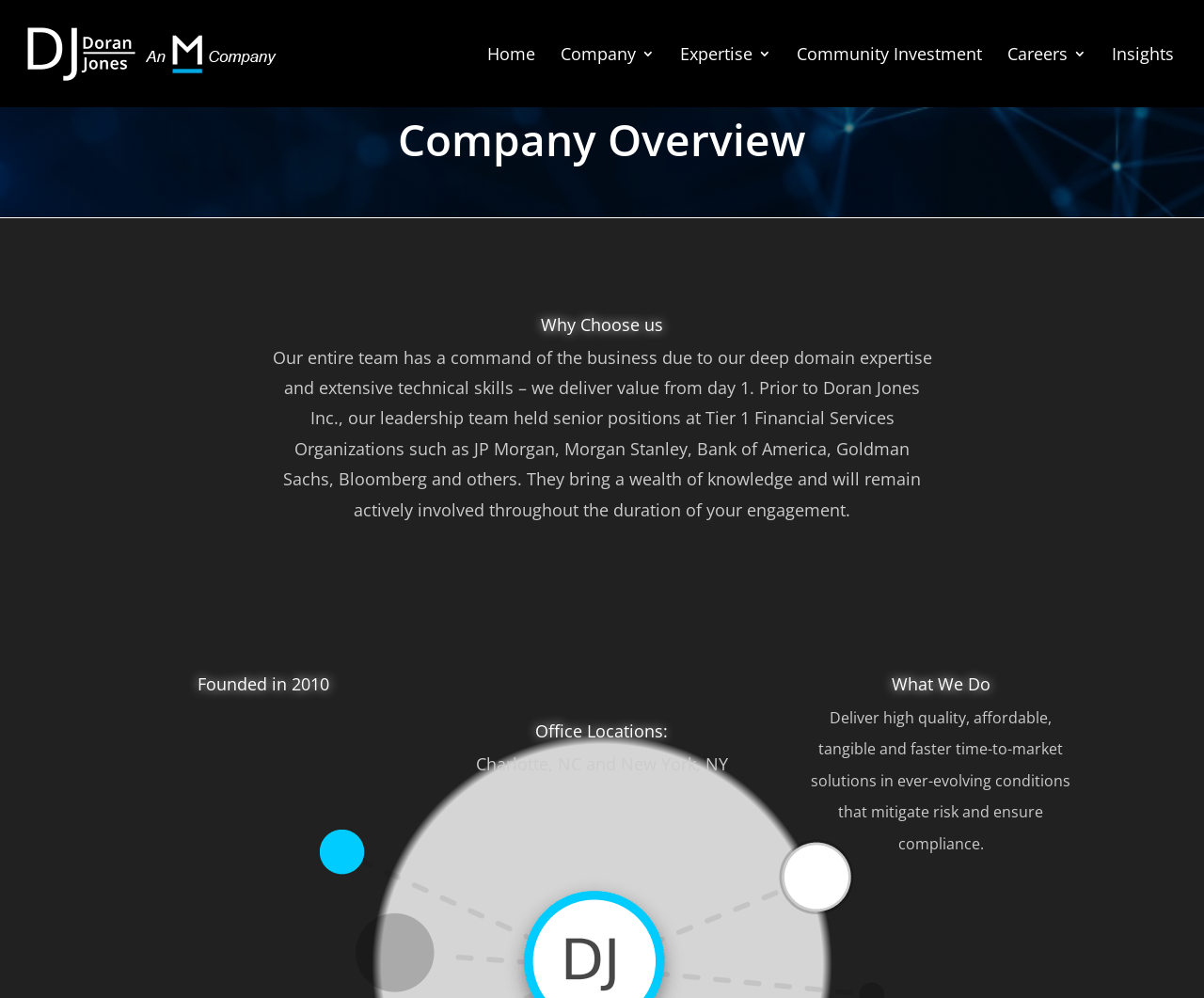Please respond in a single word or phrase: 
What is the goal of the company's solutions?

Mitigate risk and ensure compliance